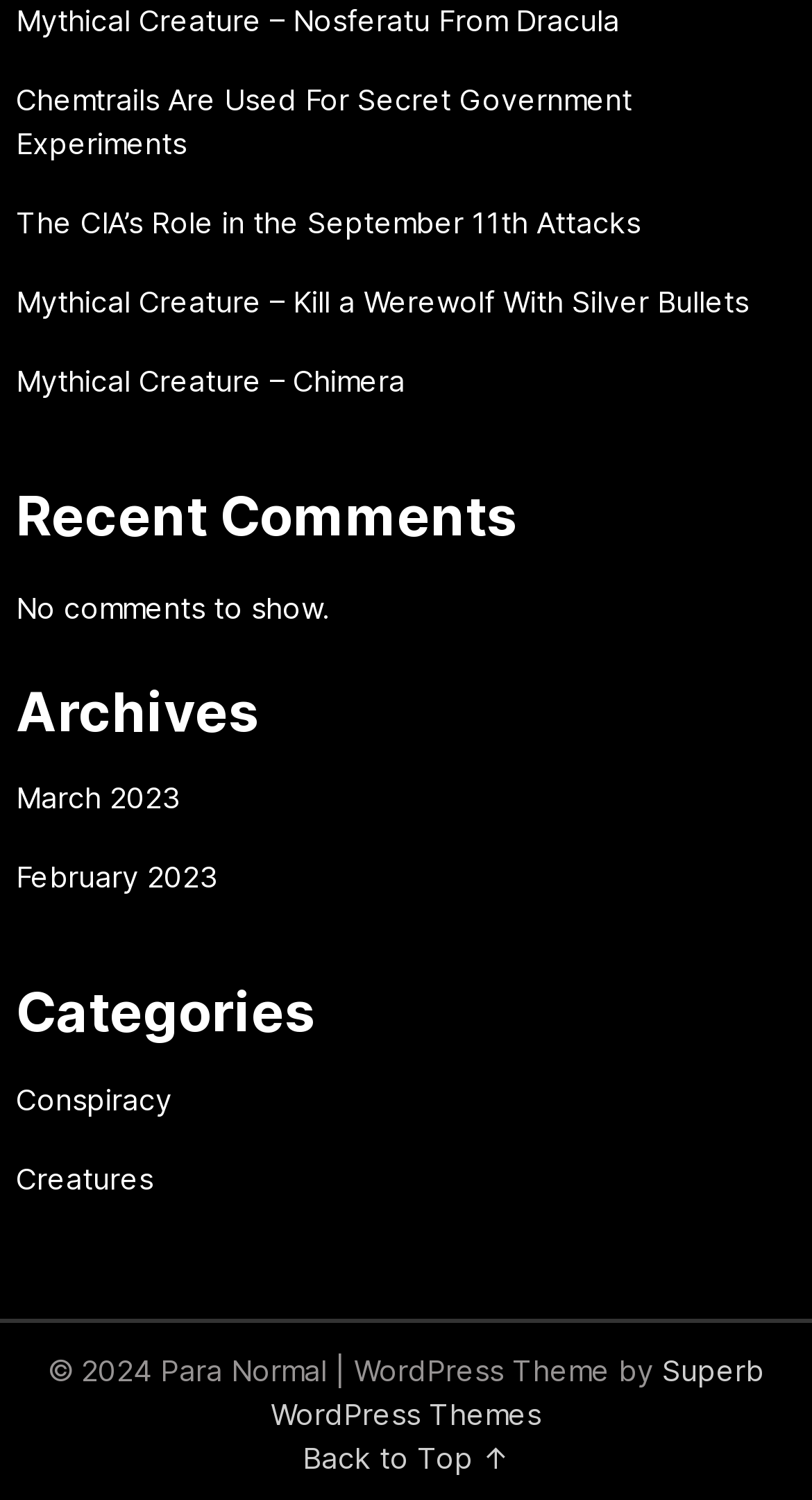Locate the bounding box coordinates of the clickable area needed to fulfill the instruction: "Read about Nosferatu From Dracula".

[0.02, 0.002, 0.764, 0.025]